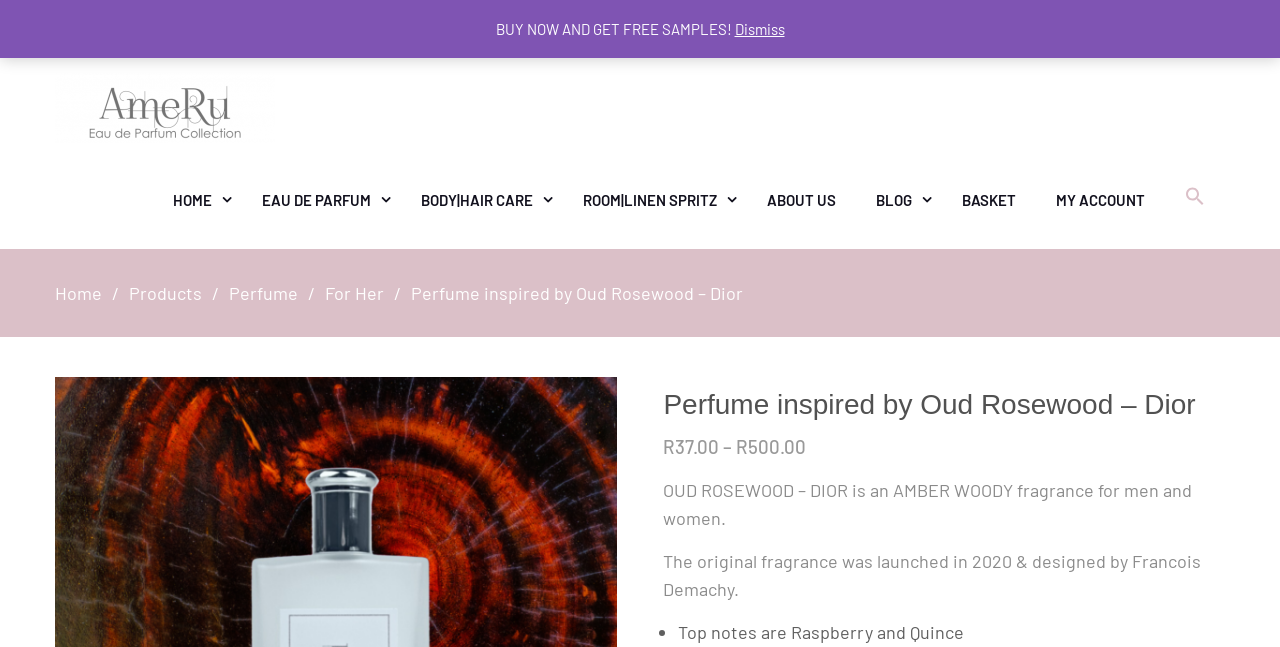Given the element description Log In / Register, specify the bounding box coordinates of the corresponding UI element in the format (top-left x, top-left y, bottom-right x, bottom-right y). All values must be between 0 and 1.

[0.696, 0.023, 0.803, 0.046]